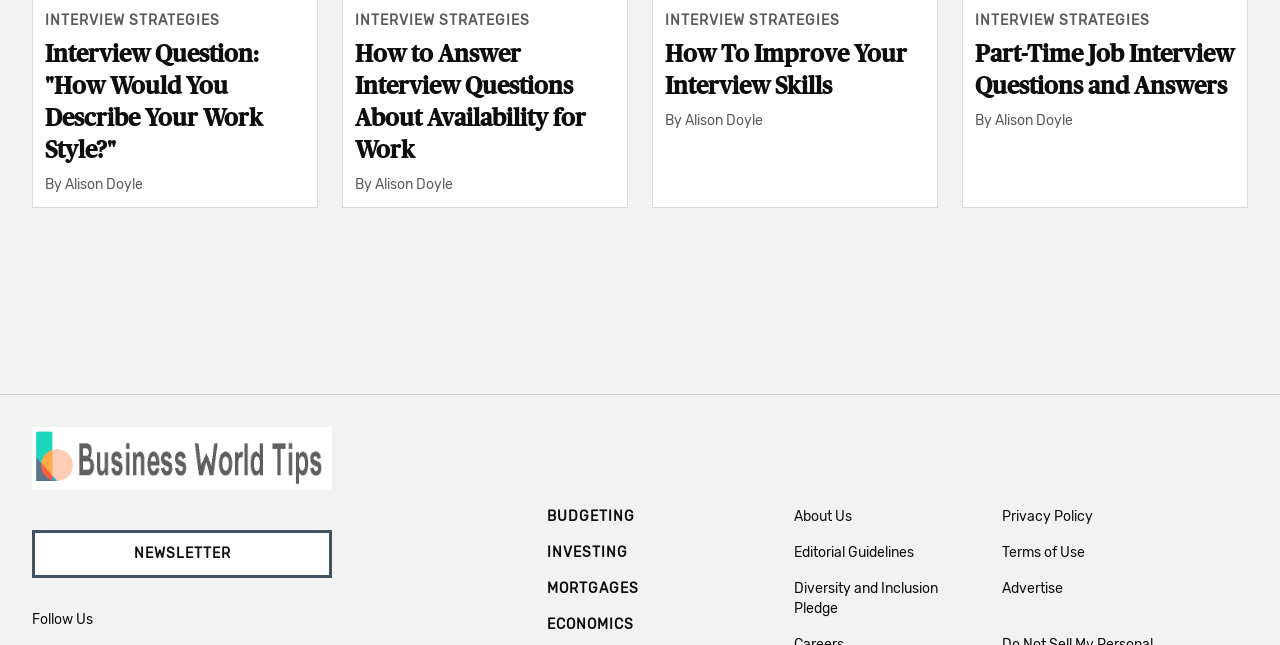Provide a brief response using a word or short phrase to this question:
What is the first link on the webpage?

Home